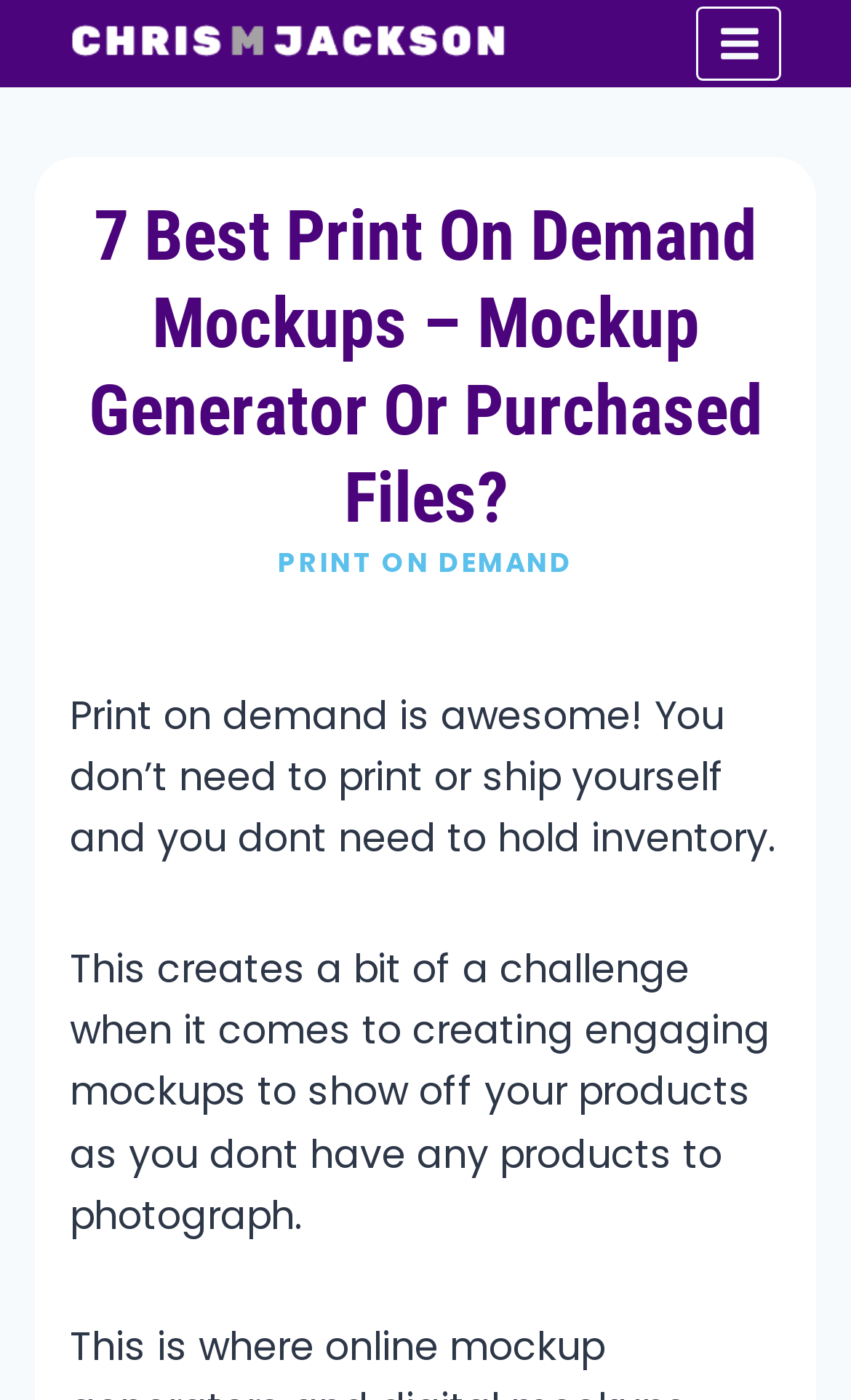What is the purpose of the button at the bottom?
Answer the question in as much detail as possible.

The purpose of the button at the bottom of the webpage is to scroll to the top, which is indicated by its text content 'Scroll to top'. This button is likely used to facilitate easy navigation for users who have scrolled down the webpage.